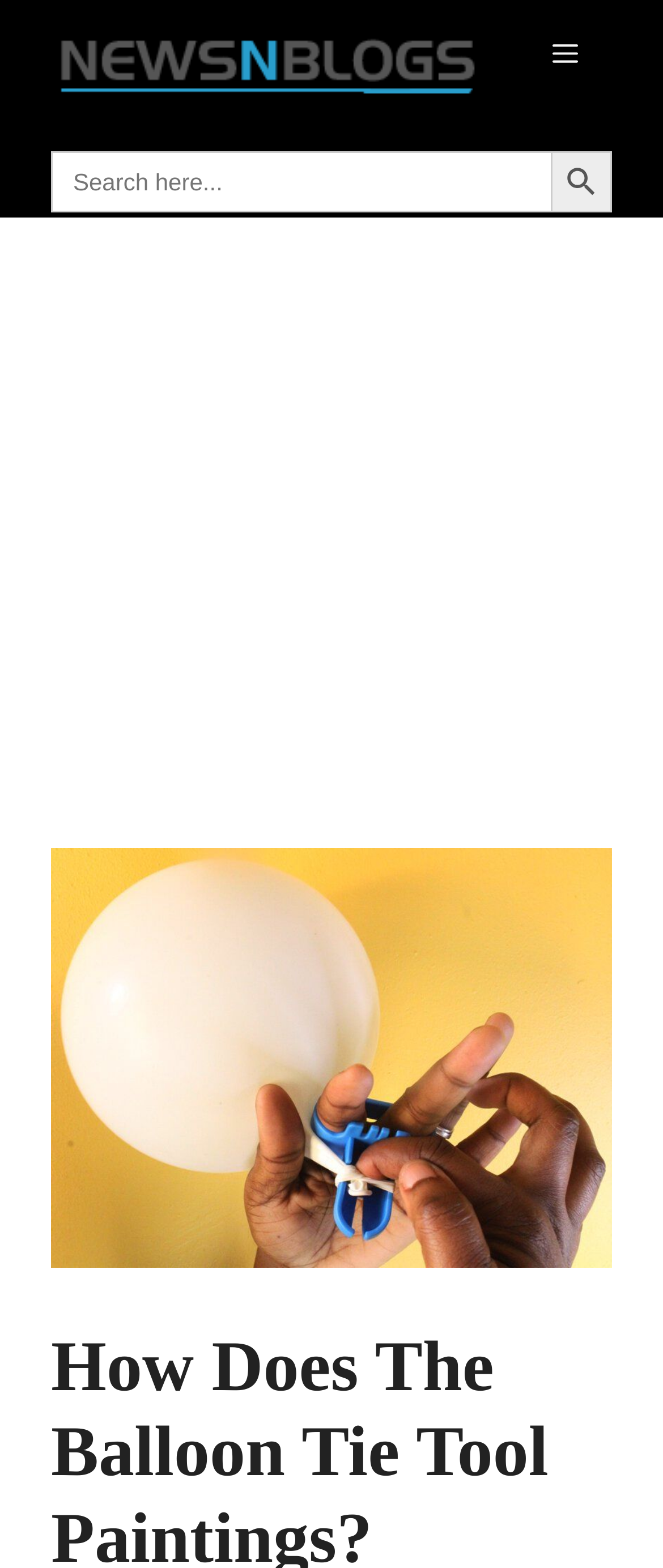Construct a thorough caption encompassing all aspects of the webpage.

The webpage is about "How Does The Balloon Tie Tool Paintings?" and appears to be a news article or blog post. At the top, there is a banner with a link to "News N Blogs" accompanied by an image with the same name. To the right of the banner, there is a navigation menu toggle button labeled "Menu" that controls the primary menu.

Below the banner, there is a search bar with a label "Search for:" and a search button with a search icon. The search bar takes up most of the width of the page.

The main content of the page is an iframe that takes up most of the page's height, which appears to be an advertisement. Below the advertisement, there is a large image related to the article's topic, "How Does The Balloon Tie Tool Paintings?".

There are no other notable UI elements or text on the page besides the mentioned components.